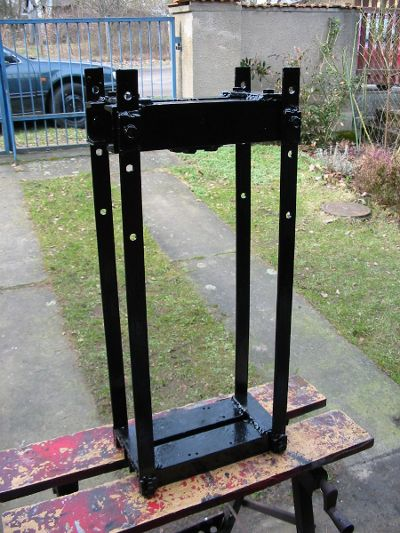Use a single word or phrase to answer the following:
What is the environment where the frame is placed?

Workbench